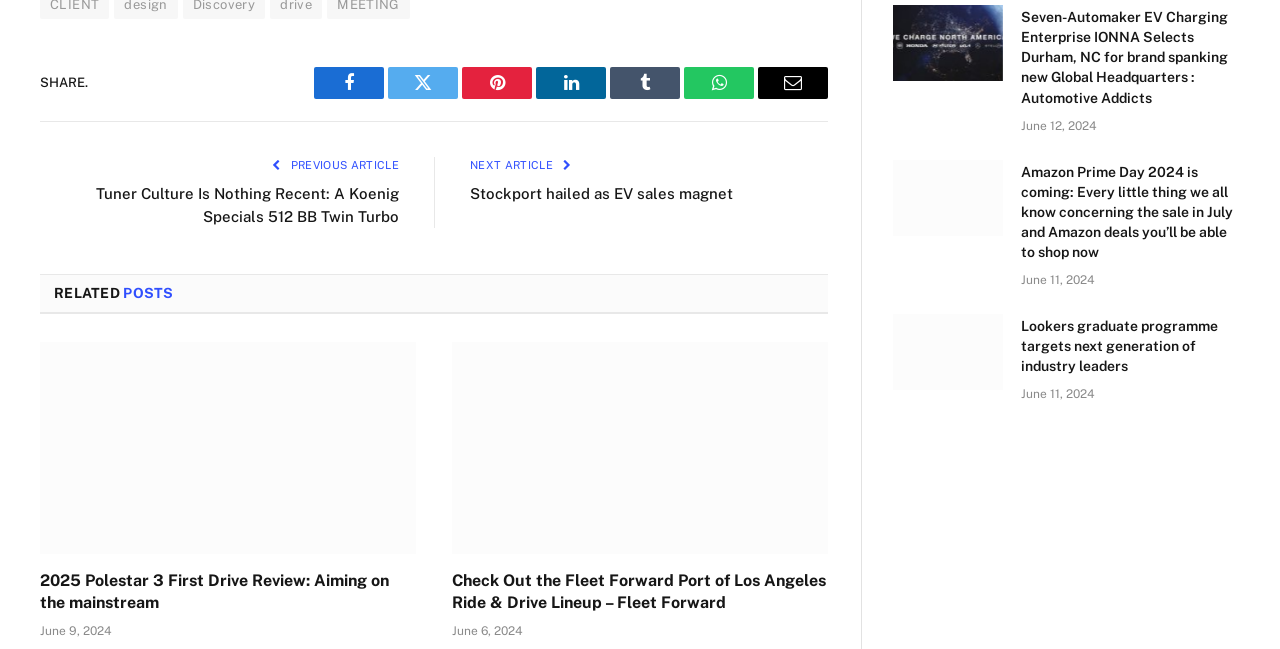Determine the coordinates of the bounding box that should be clicked to complete the instruction: "View the next article". The coordinates should be represented by four float numbers between 0 and 1: [left, top, right, bottom].

[0.367, 0.245, 0.435, 0.263]